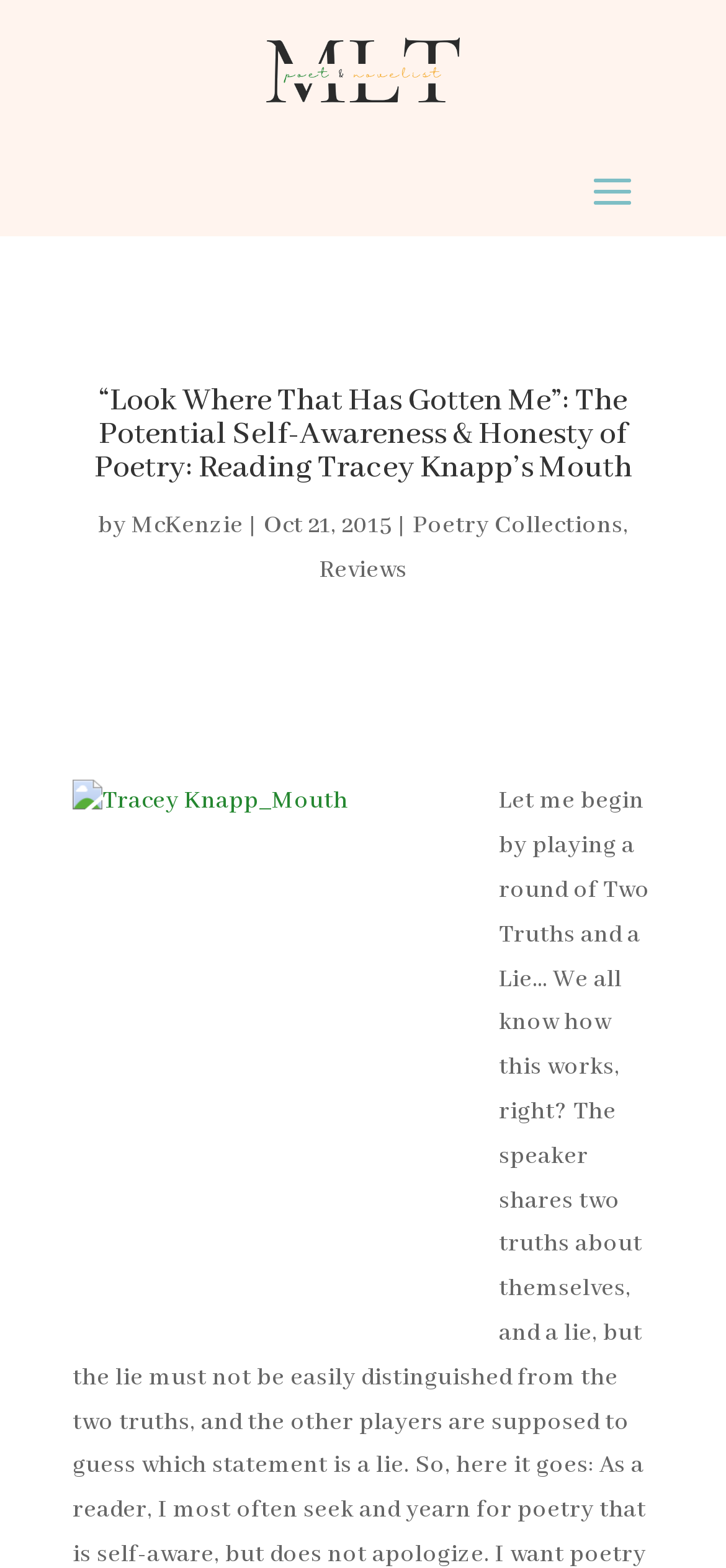Identify the bounding box for the UI element described as: "Poetry Collections". The coordinates should be four float numbers between 0 and 1, i.e., [left, top, right, bottom].

[0.568, 0.325, 0.858, 0.345]